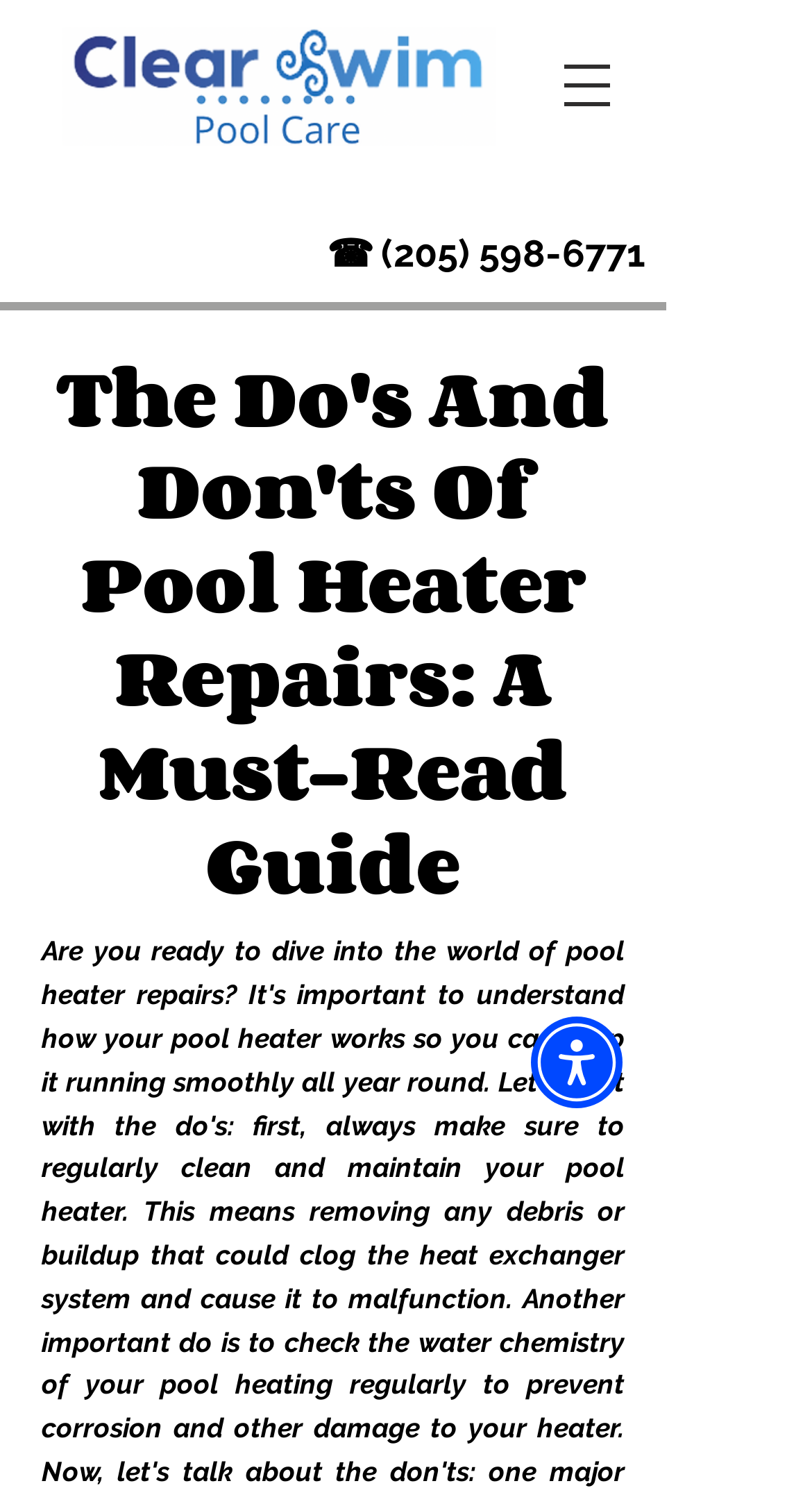Identify the bounding box for the described UI element: "aria-label="Open navigation menu"".

[0.662, 0.026, 0.782, 0.087]